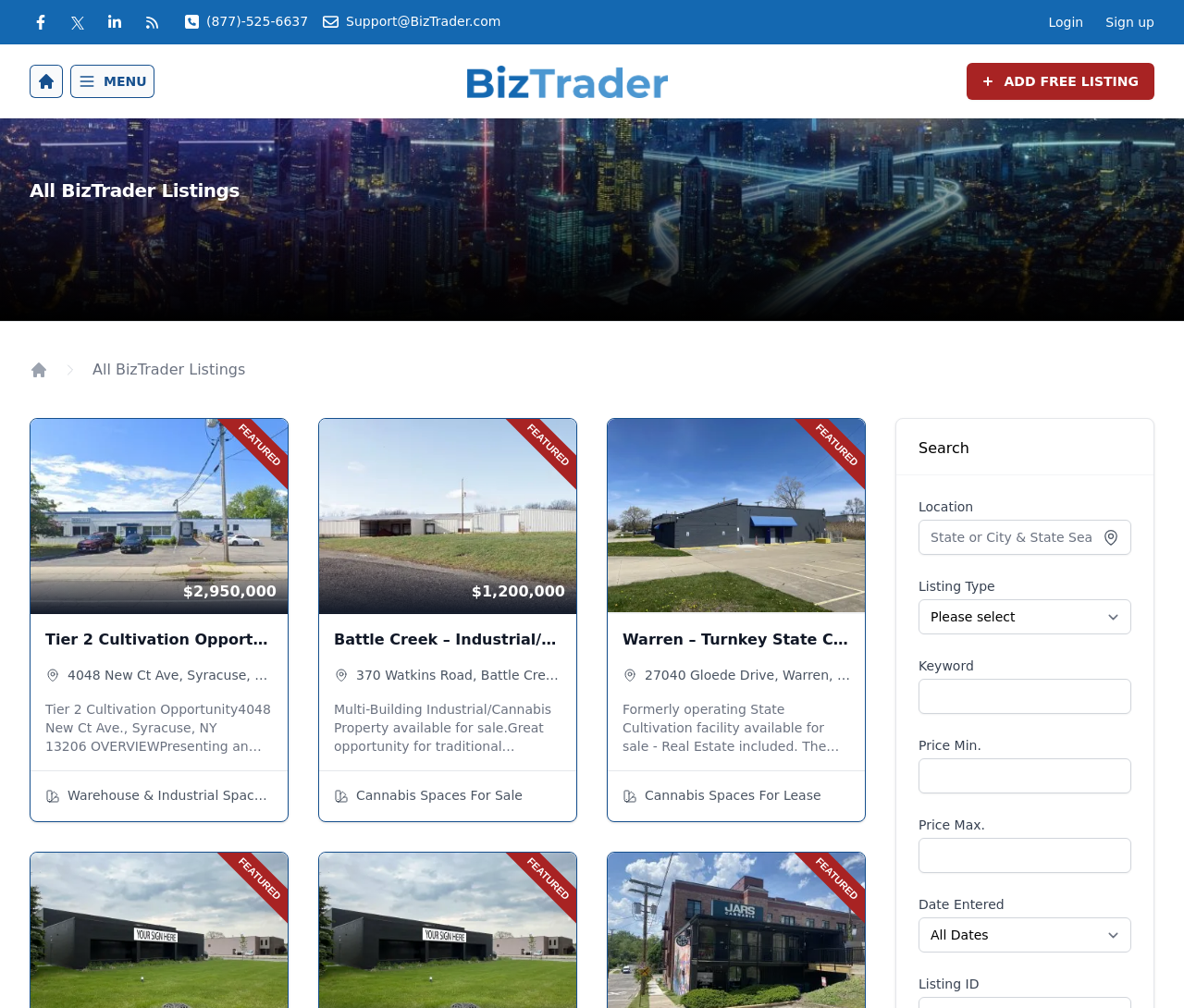Provide a short answer using a single word or phrase for the following question: 
What is the purpose of the 'Locate Me!' button?

To find location